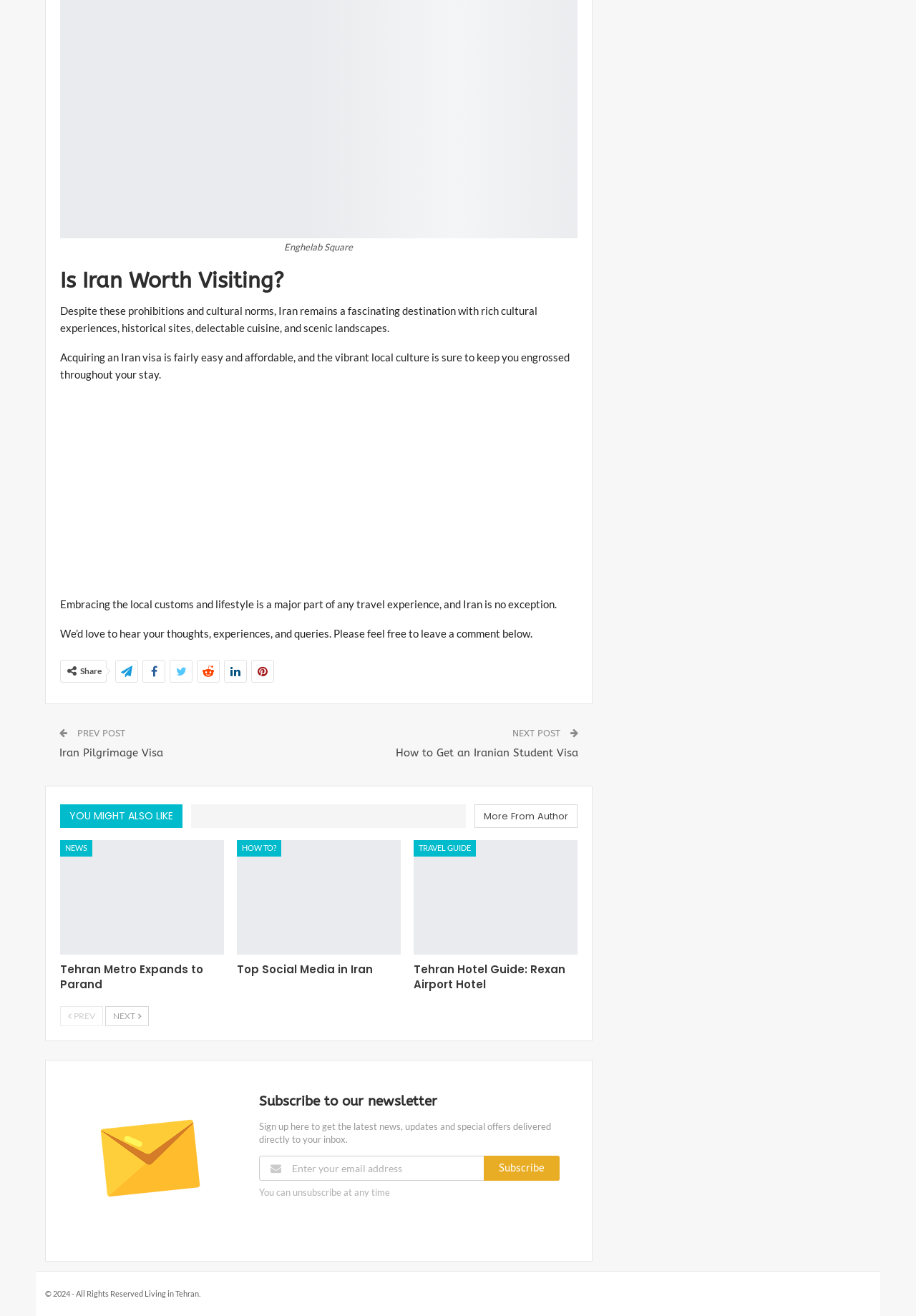Locate the bounding box coordinates of the UI element described by: "Why Choose Us". The bounding box coordinates should consist of four float numbers between 0 and 1, i.e., [left, top, right, bottom].

None